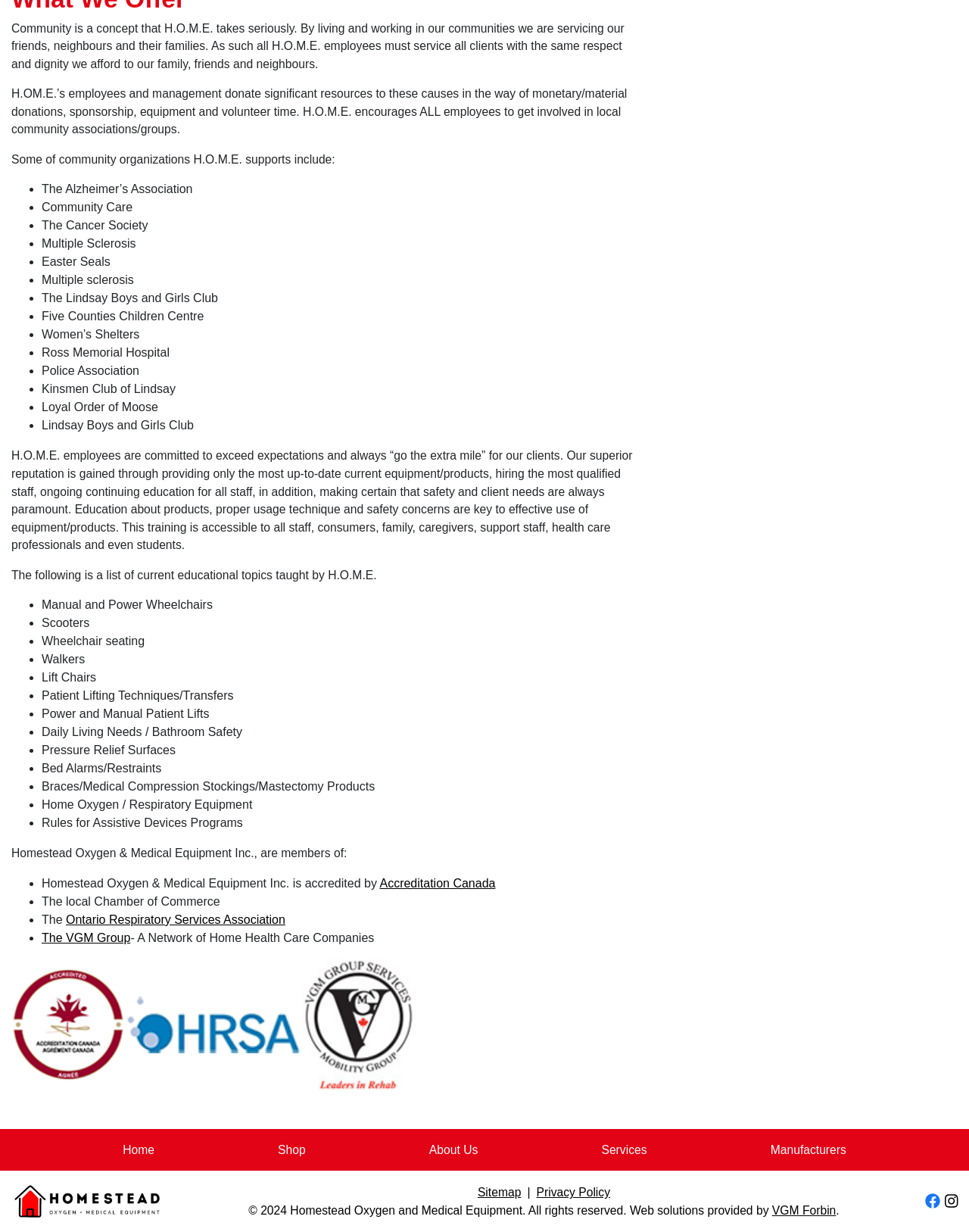Specify the bounding box coordinates of the area that needs to be clicked to achieve the following instruction: "Click the 'Accreditation Canada' link".

[0.392, 0.712, 0.511, 0.722]